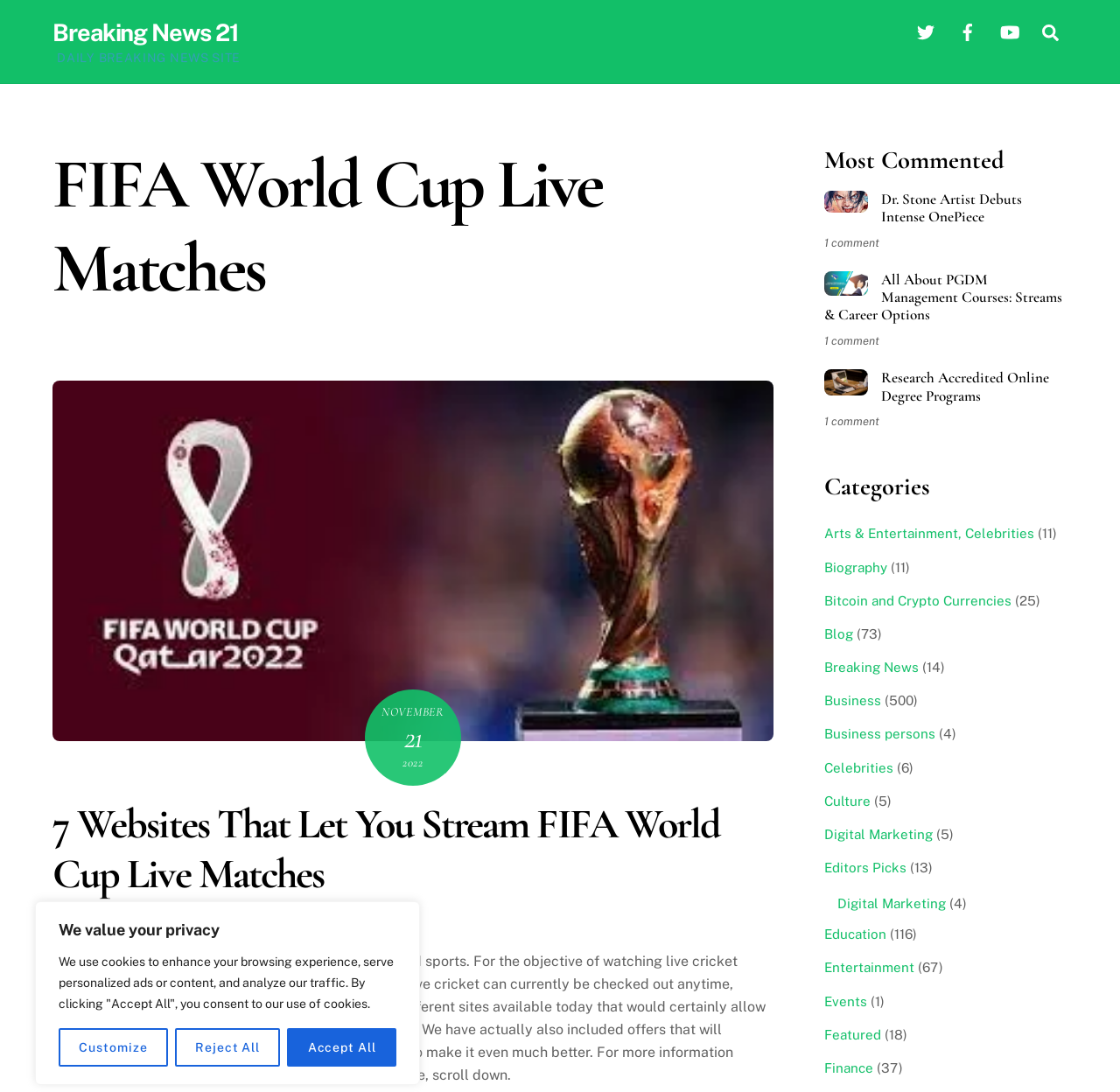Pinpoint the bounding box coordinates of the element that must be clicked to accomplish the following instruction: "Search for FIFA World Cup Live Matches". The coordinates should be in the format of four float numbers between 0 and 1, i.e., [left, top, right, bottom].

[0.923, 0.013, 0.953, 0.045]